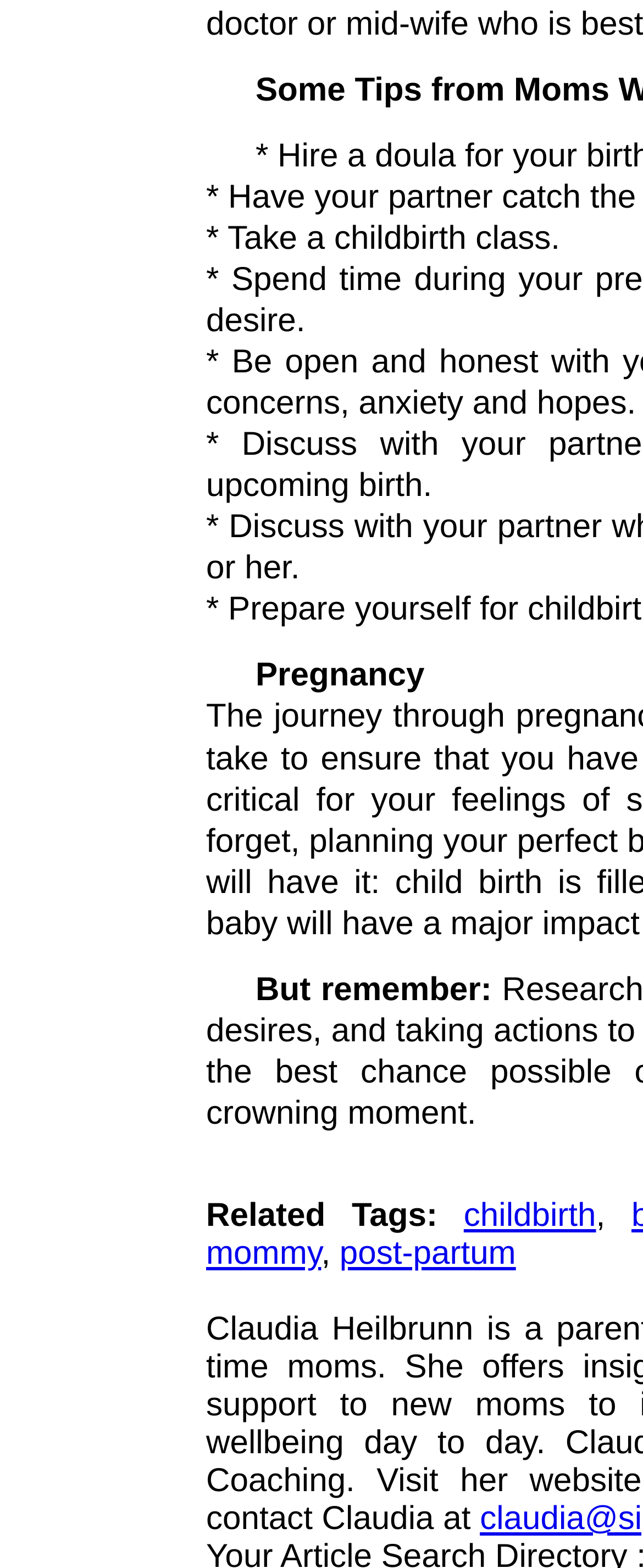Please reply with a single word or brief phrase to the question: 
What is the purpose of the webpage?

Take a childbirth class